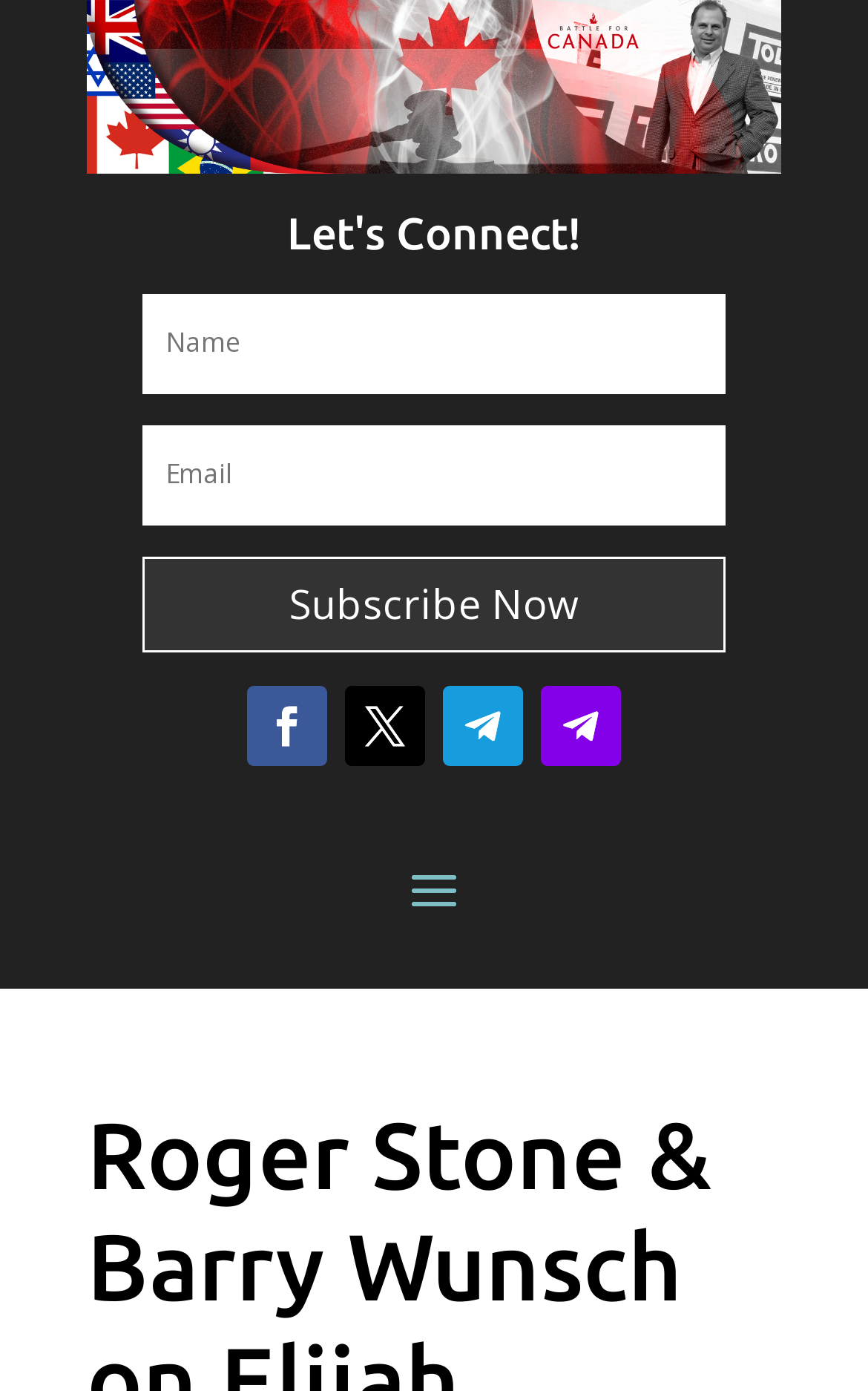Find and extract the text of the primary heading on the webpage.

Roger Stone & Barry Wunsch on Elijah Streams Please join…